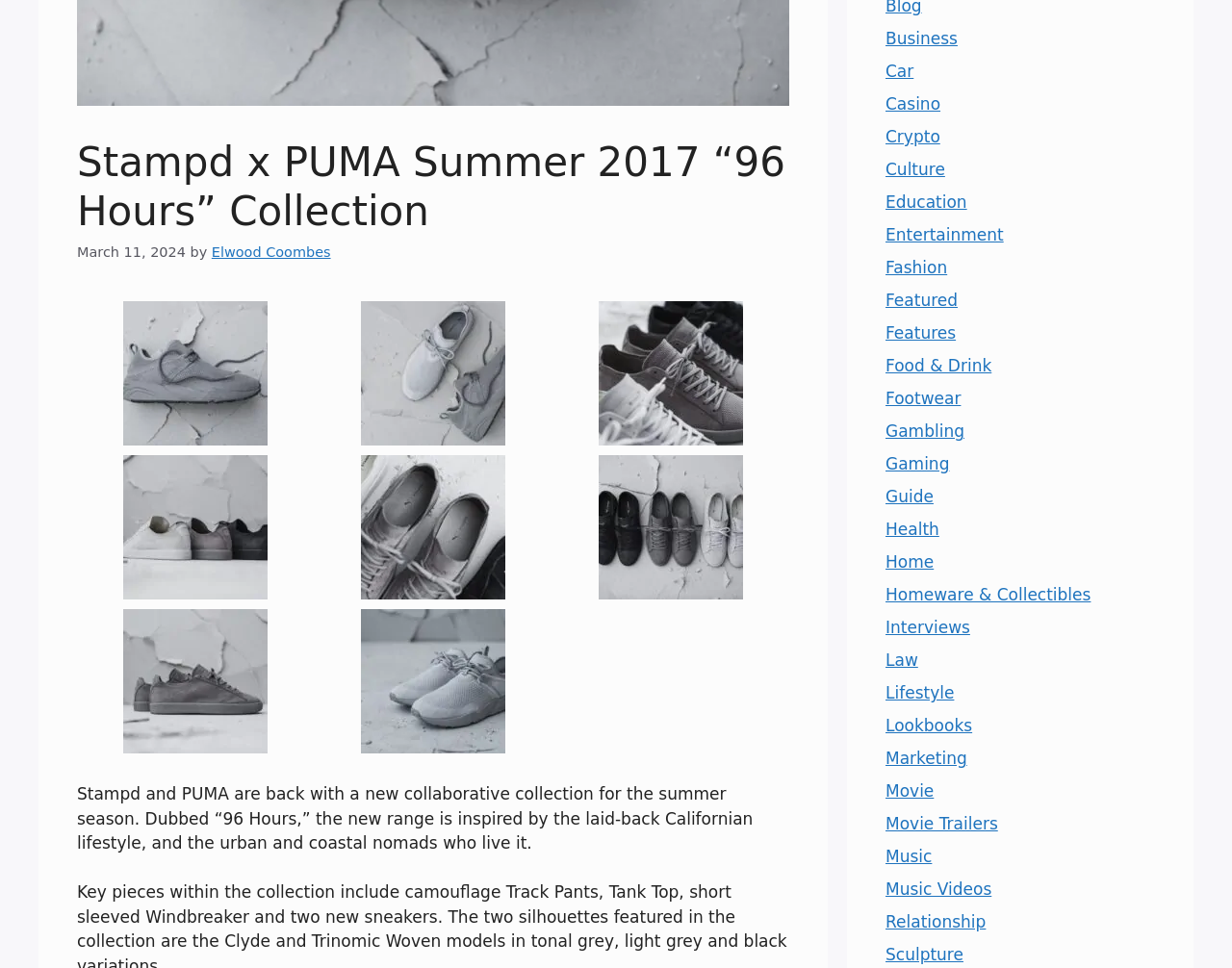Identify the bounding box of the HTML element described as: "Food & Drink".

[0.719, 0.368, 0.805, 0.388]